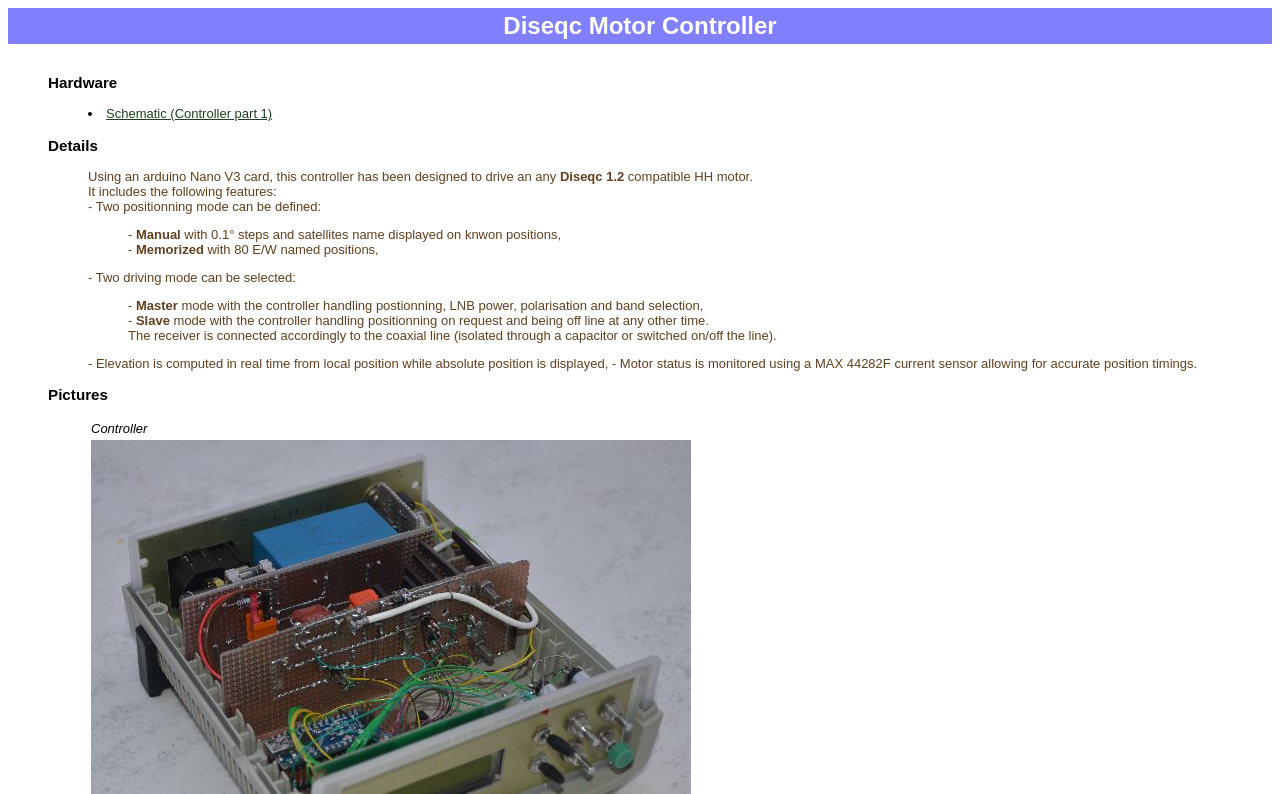What is the purpose of the MAX 44282F current sensor?
Using the image, respond with a single word or phrase.

Monitor motor status